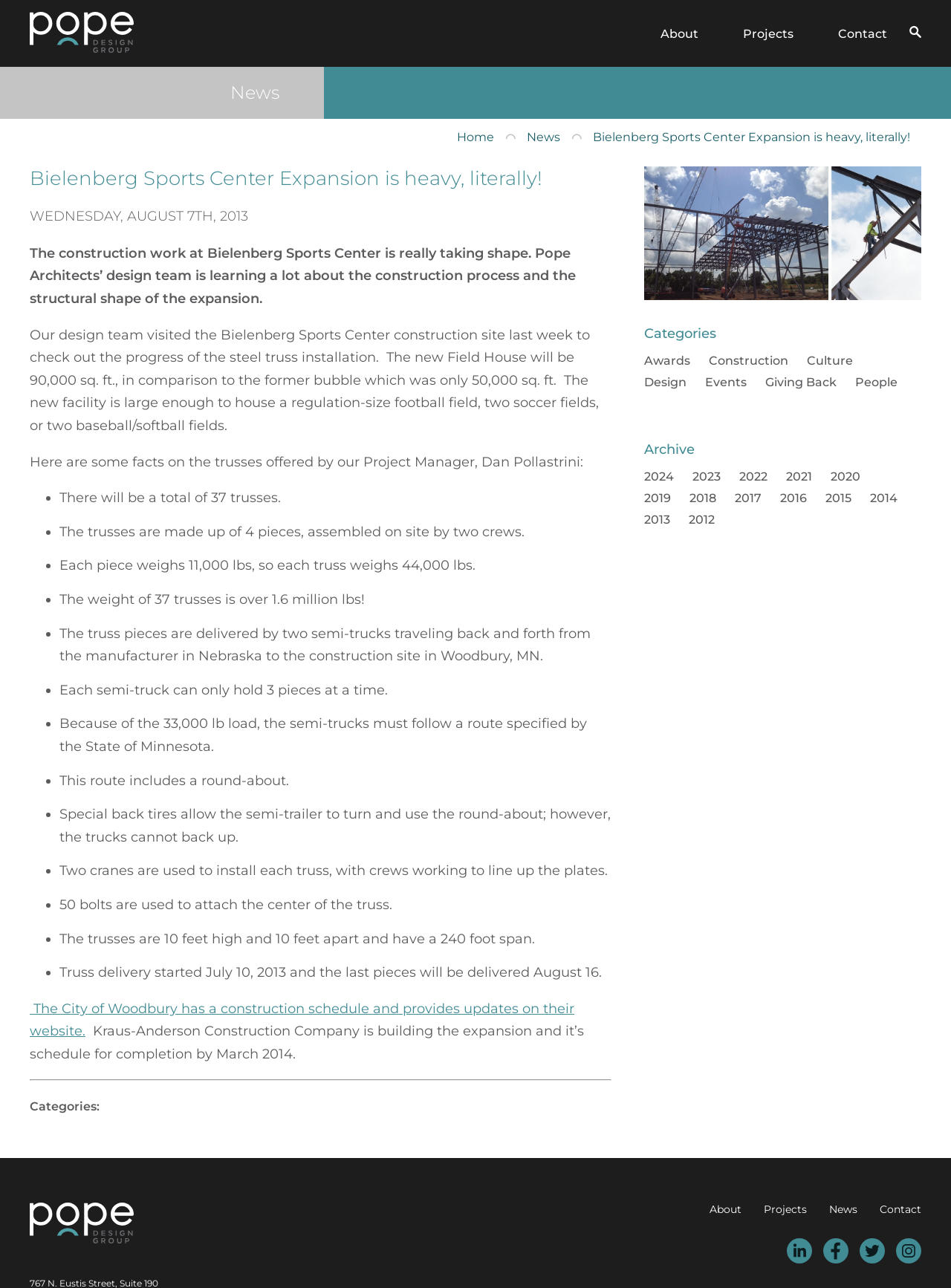Given the element description, predict the bounding box coordinates in the format (top-left x, top-left y, bottom-right x, bottom-right y). Make sure all values are between 0 and 1. Here is the element description: Projects

[0.803, 0.933, 0.848, 0.944]